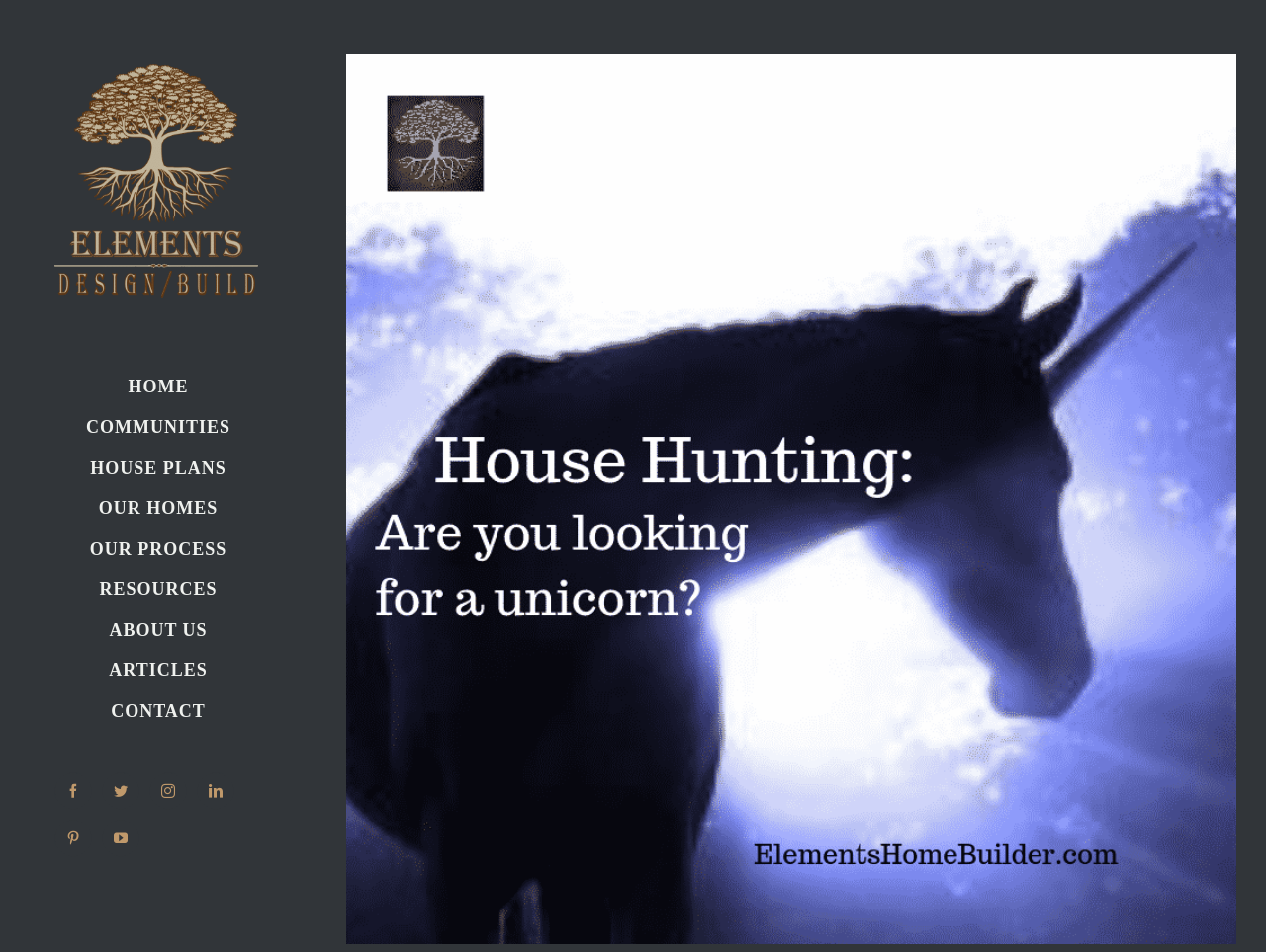Please identify the bounding box coordinates of the element's region that needs to be clicked to fulfill the following instruction: "Read the article House Hunting – Are you looking for a unicorn". The bounding box coordinates should consist of four float numbers between 0 and 1, i.e., [left, top, right, bottom].

[0.273, 0.057, 0.977, 0.992]